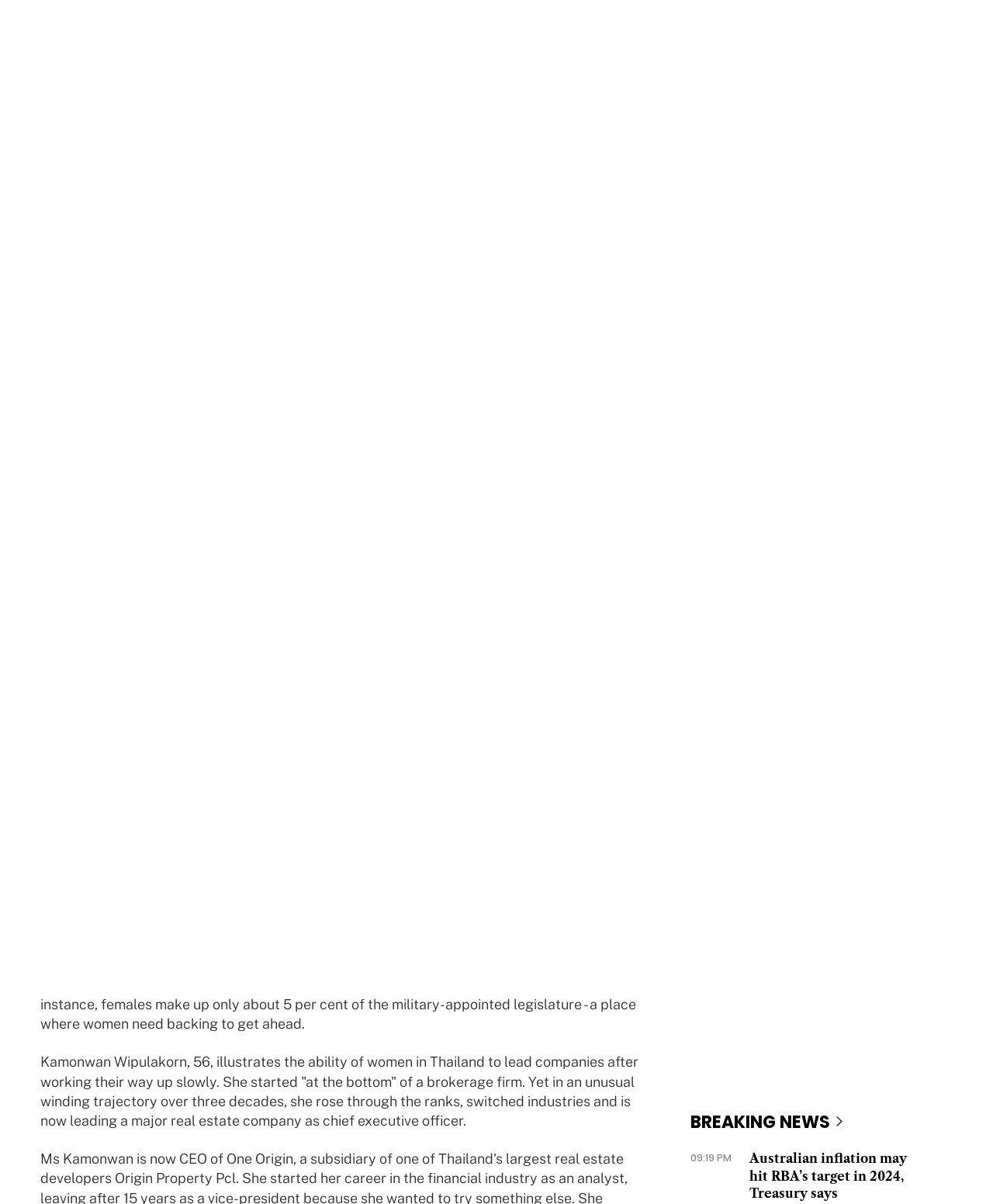What is the topic of the article?
Carefully examine the image and provide a detailed answer to the question.

The topic of the article can be determined by reading the heading 'Why Thailand's women are so successful in business but not politics' and the subsequent paragraphs that discuss the success of women in business in Thailand.